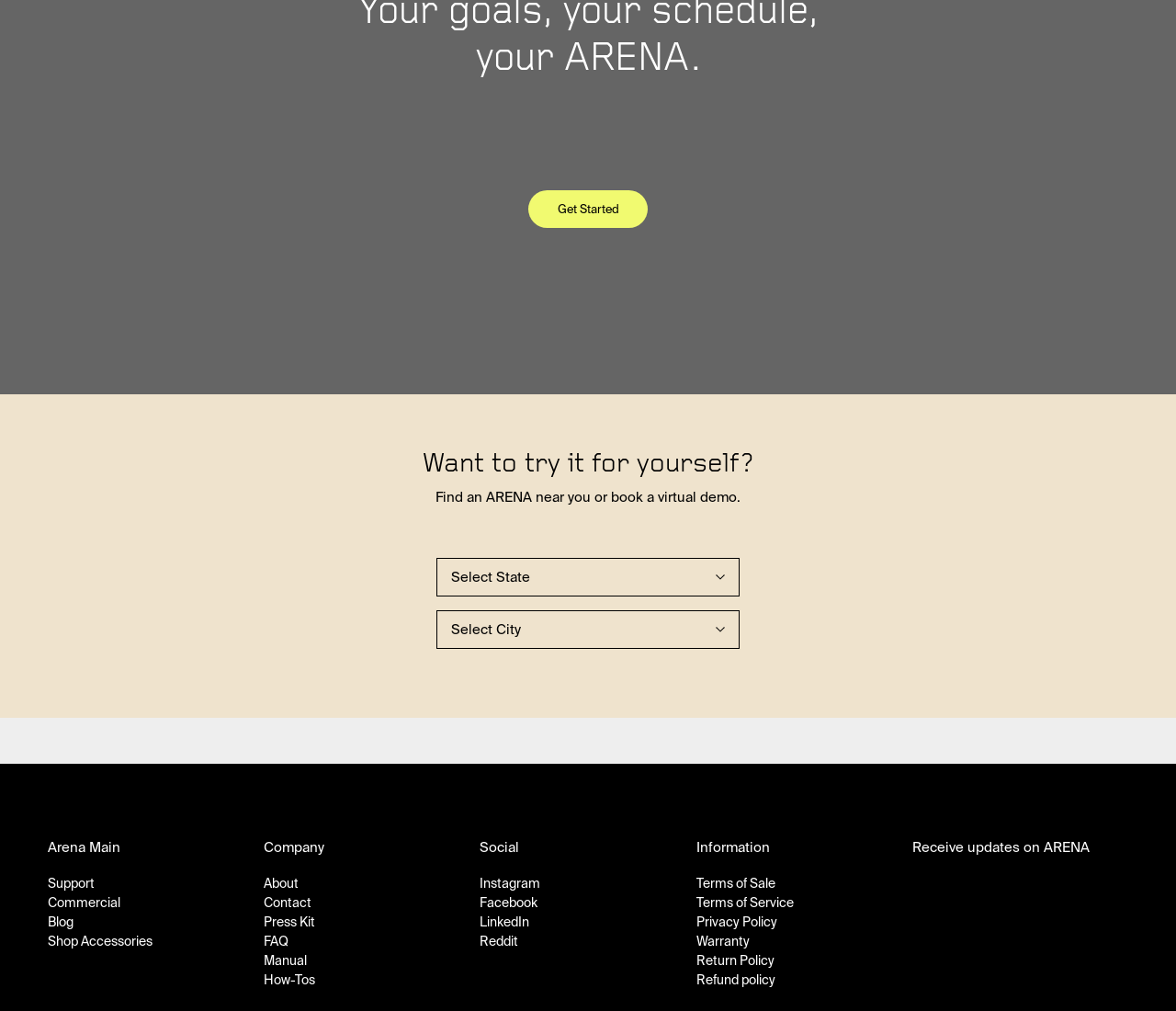Return the bounding box coordinates of the UI element that corresponds to this description: "Terms of Sale". The coordinates must be given as four float numbers in the range of 0 and 1, [left, top, right, bottom].

[0.592, 0.859, 0.659, 0.878]